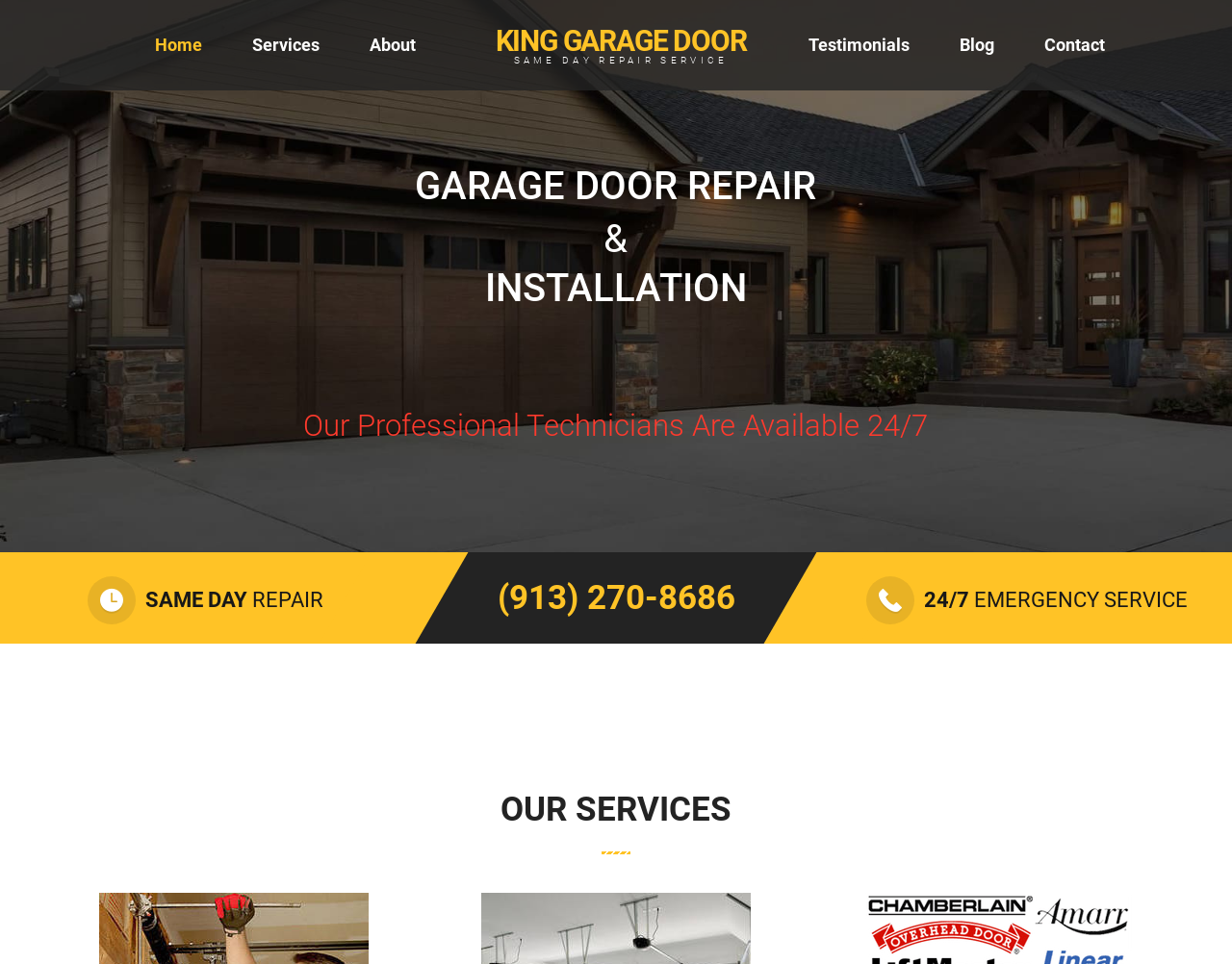Respond to the following query with just one word or a short phrase: 
What is the phone number to contact them?

(913) 270-8686